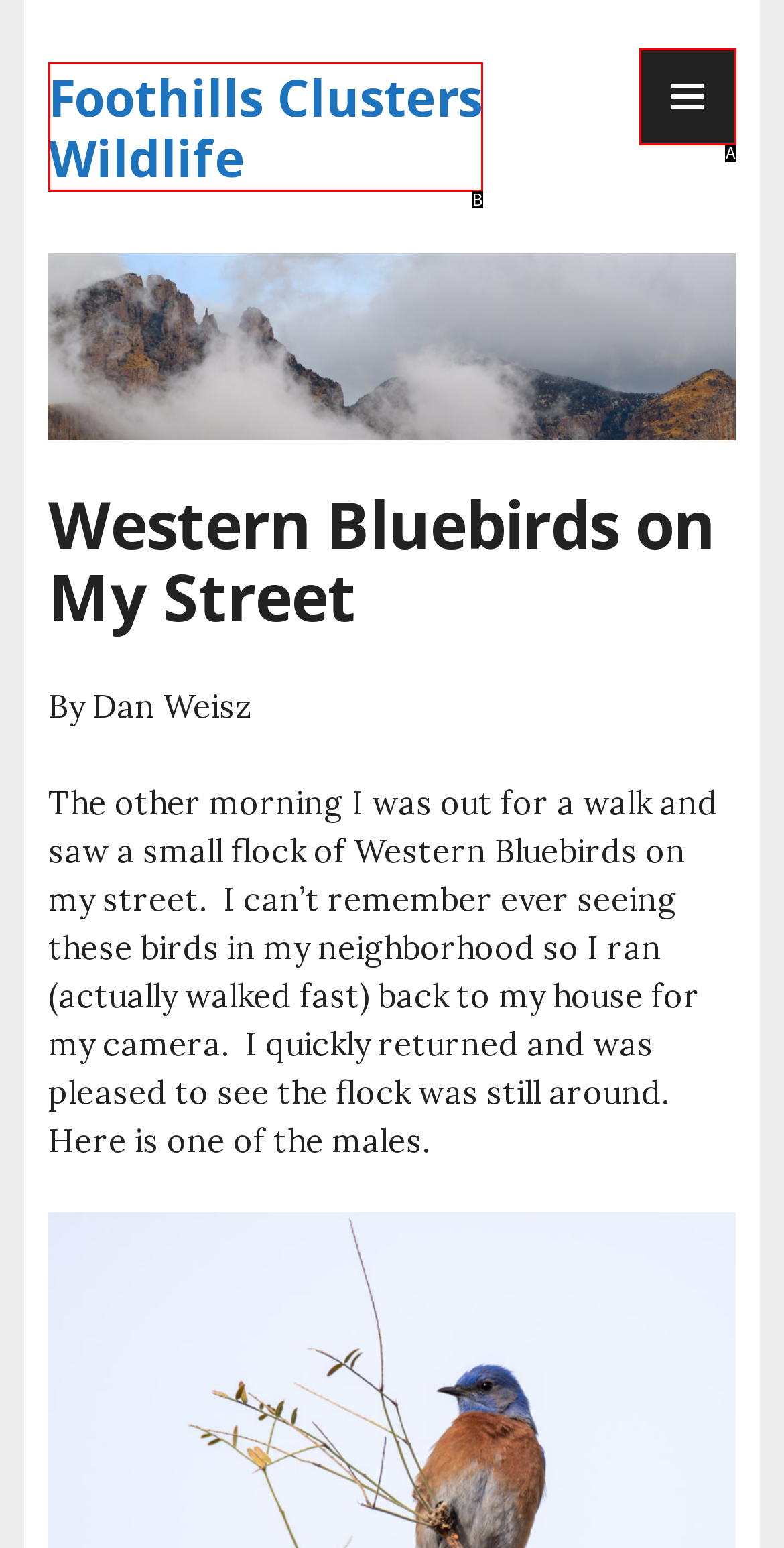Select the HTML element that fits the following description: What Works Briefs
Provide the letter of the matching option.

None